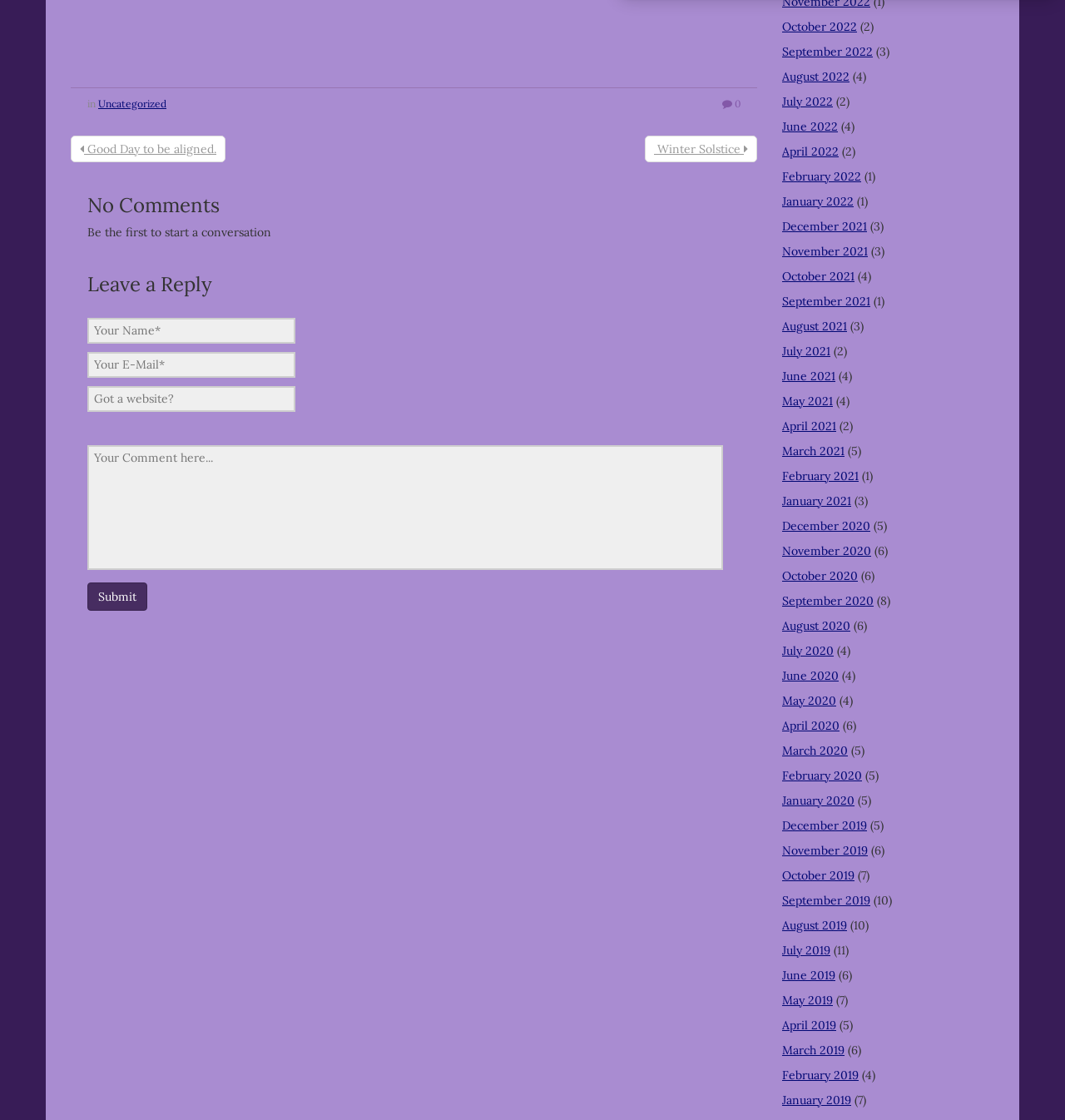Please identify the bounding box coordinates of the region to click in order to complete the given instruction: "Leave a reply in the text box". The coordinates should be four float numbers between 0 and 1, i.e., [left, top, right, bottom].

[0.082, 0.283, 0.277, 0.306]